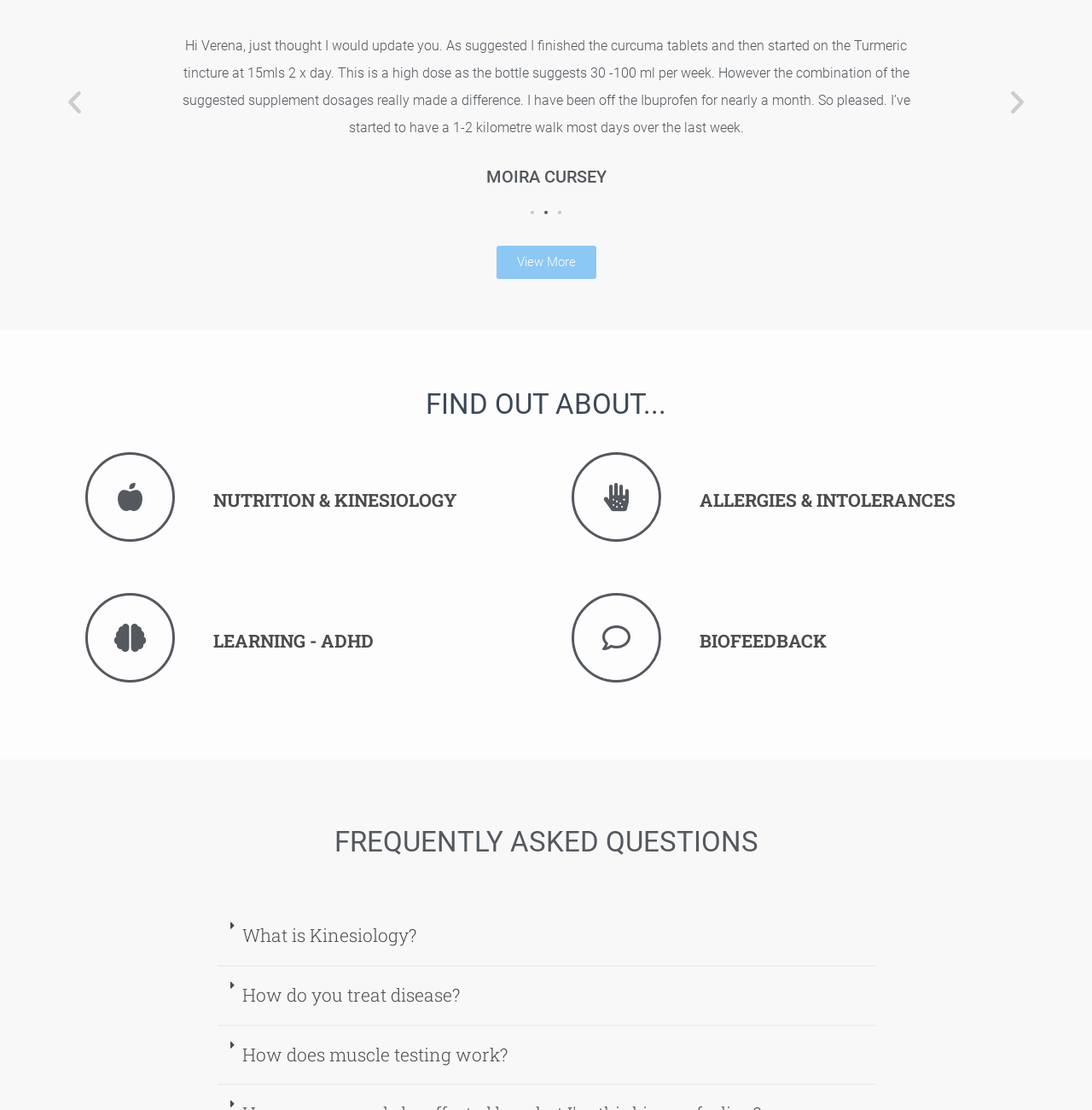Locate and provide the bounding box coordinates for the HTML element that matches this description: "BIOFEEDBACK".

[0.641, 0.567, 0.757, 0.588]